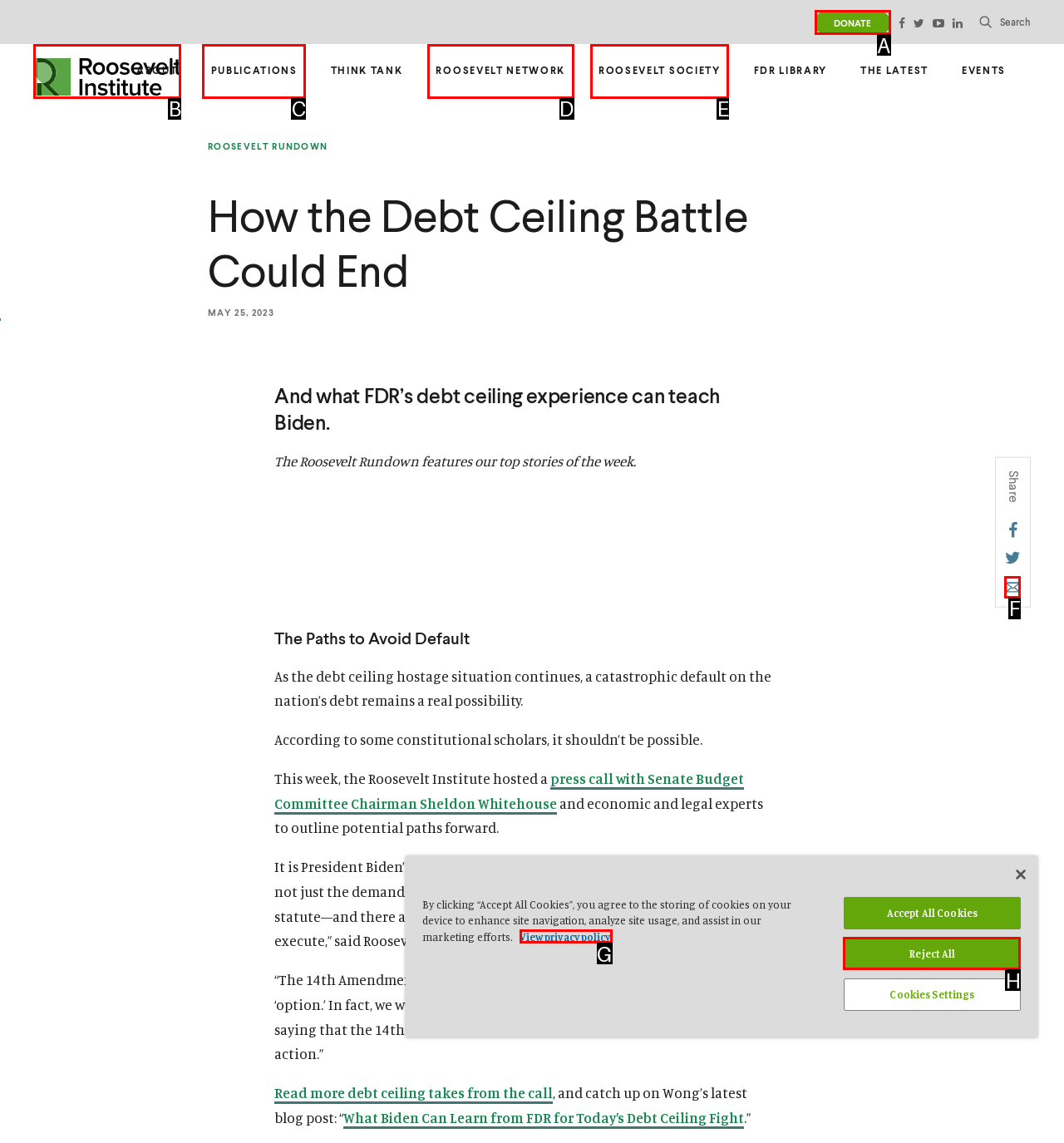Given the description: DONATE
Identify the letter of the matching UI element from the options.

A